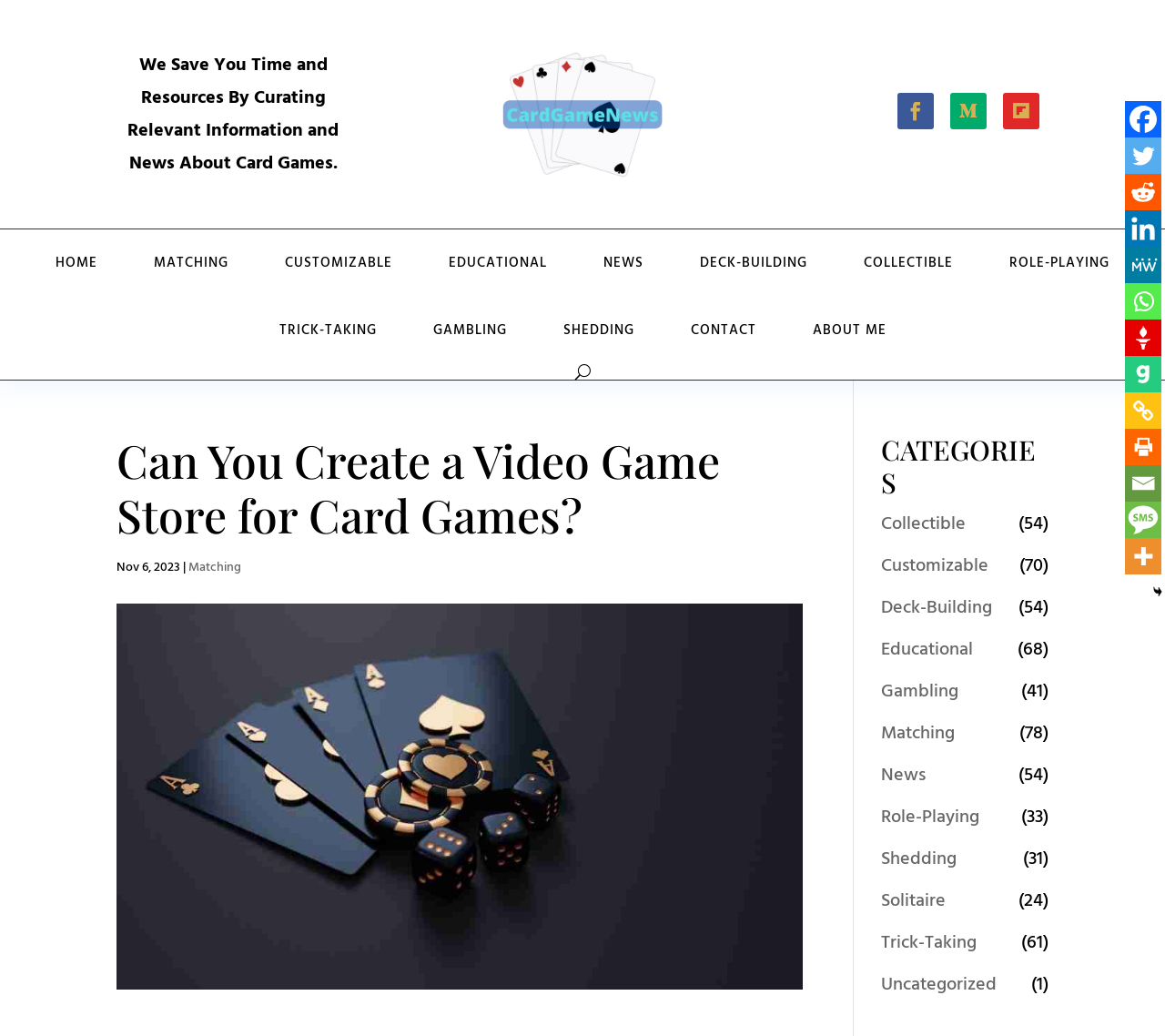Identify the bounding box coordinates of the clickable section necessary to follow the following instruction: "Click the HOME link". The coordinates should be presented as four float numbers from 0 to 1, i.e., [left, top, right, bottom].

[0.032, 0.222, 0.099, 0.287]